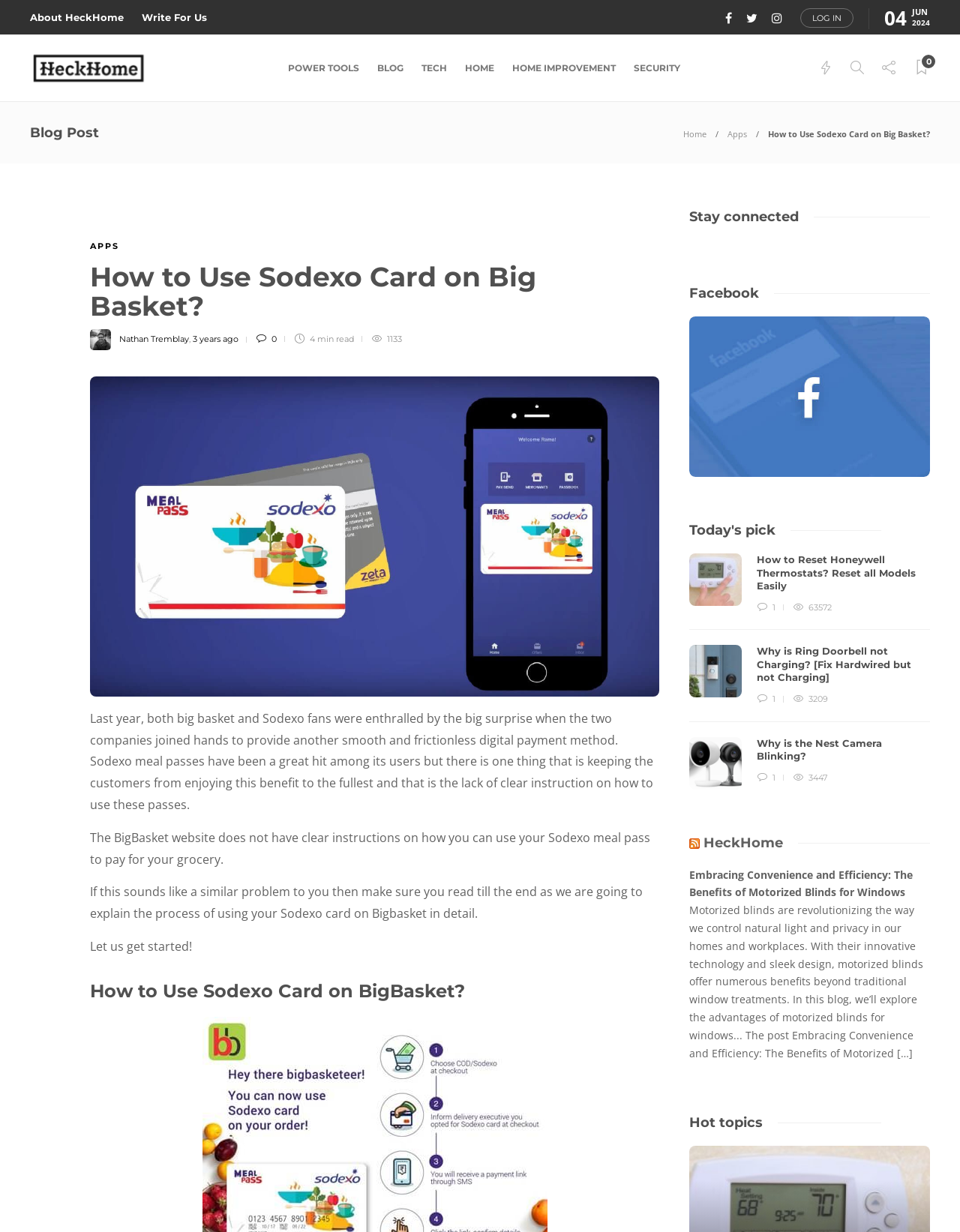How many minutes does it take to read the blog post?
From the image, respond with a single word or phrase.

4 min